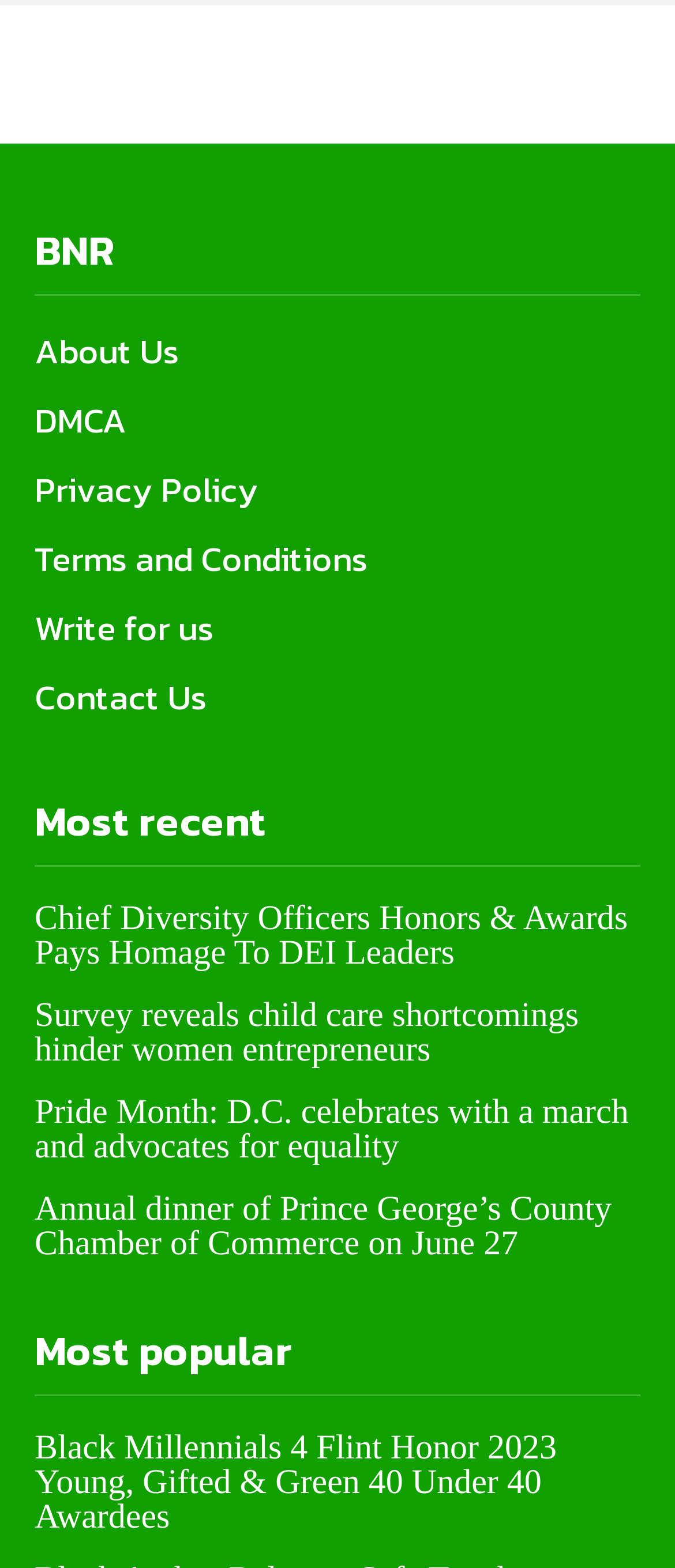How many articles are listed under 'Most recent' category?
Based on the visual, give a brief answer using one word or a short phrase.

5